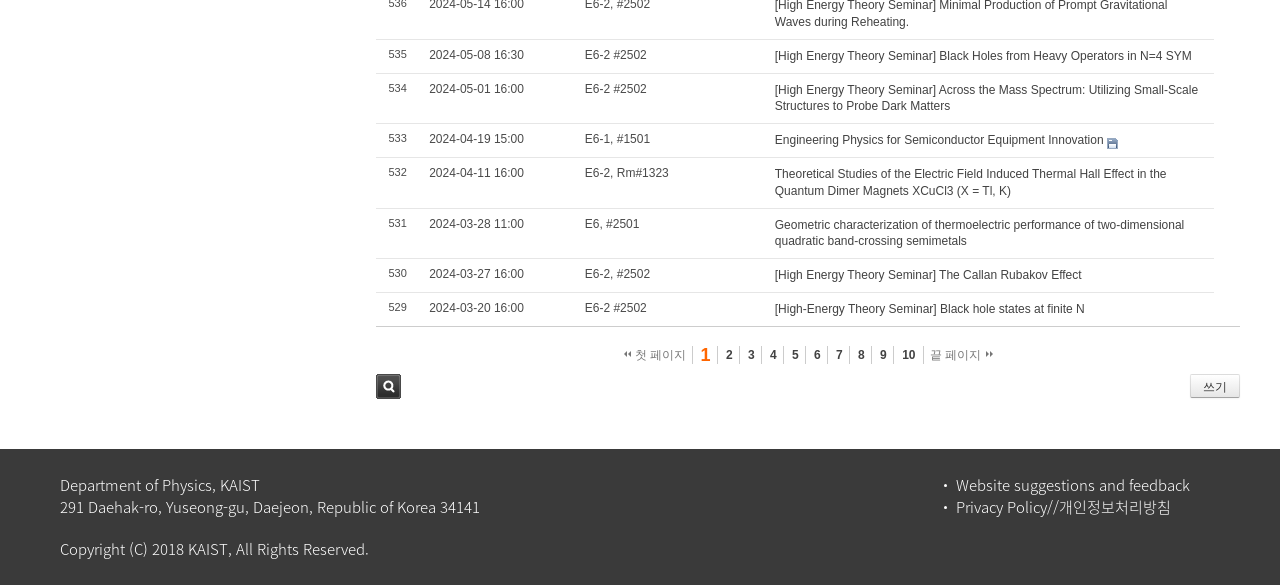Pinpoint the bounding box coordinates of the area that should be clicked to complete the following instruction: "Search for something". The coordinates must be given as four float numbers between 0 and 1, i.e., [left, top, right, bottom].

[0.294, 0.639, 0.313, 0.682]